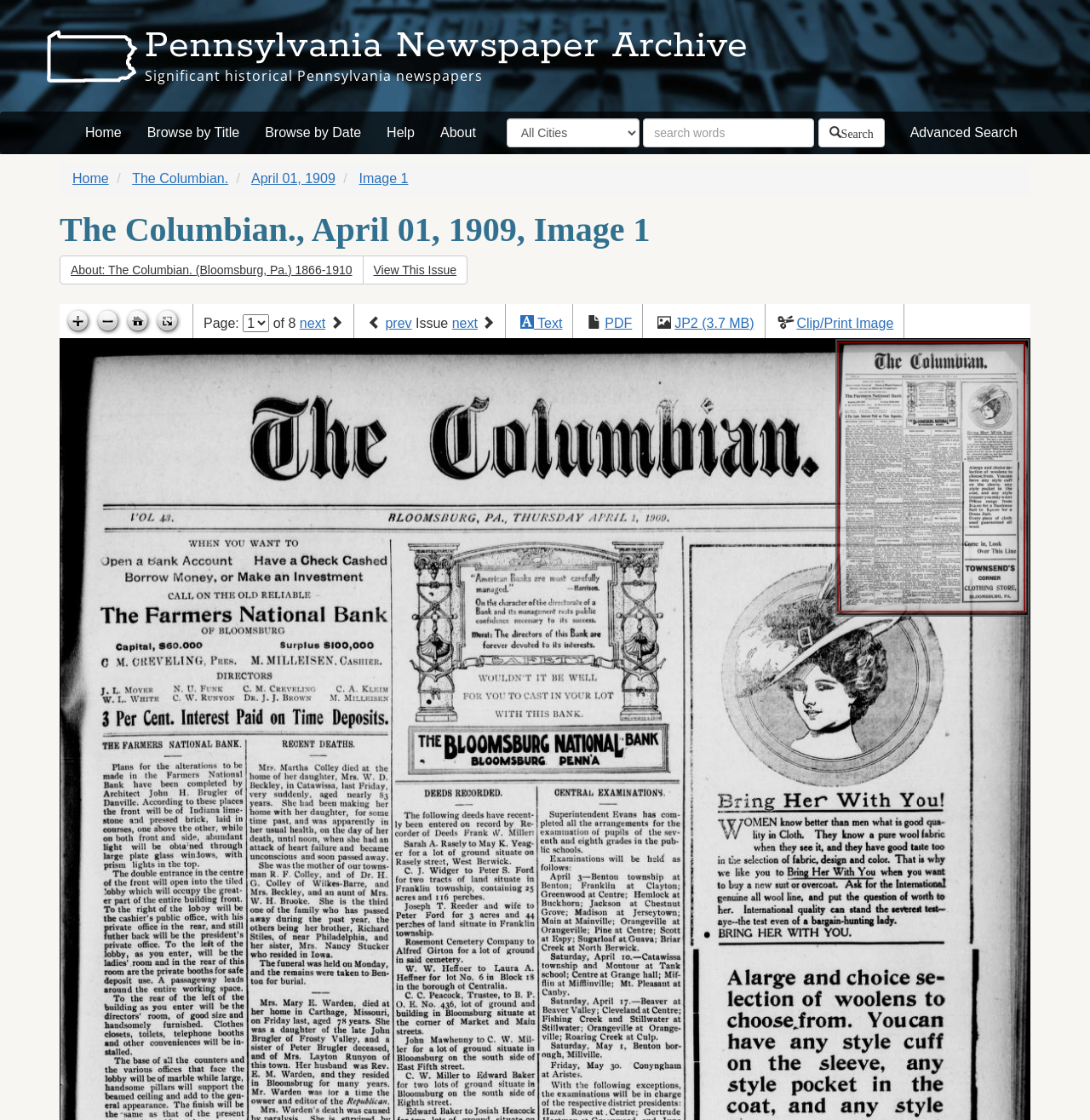Please respond in a single word or phrase: 
What is the city associated with this newspaper?

Bloomsburg